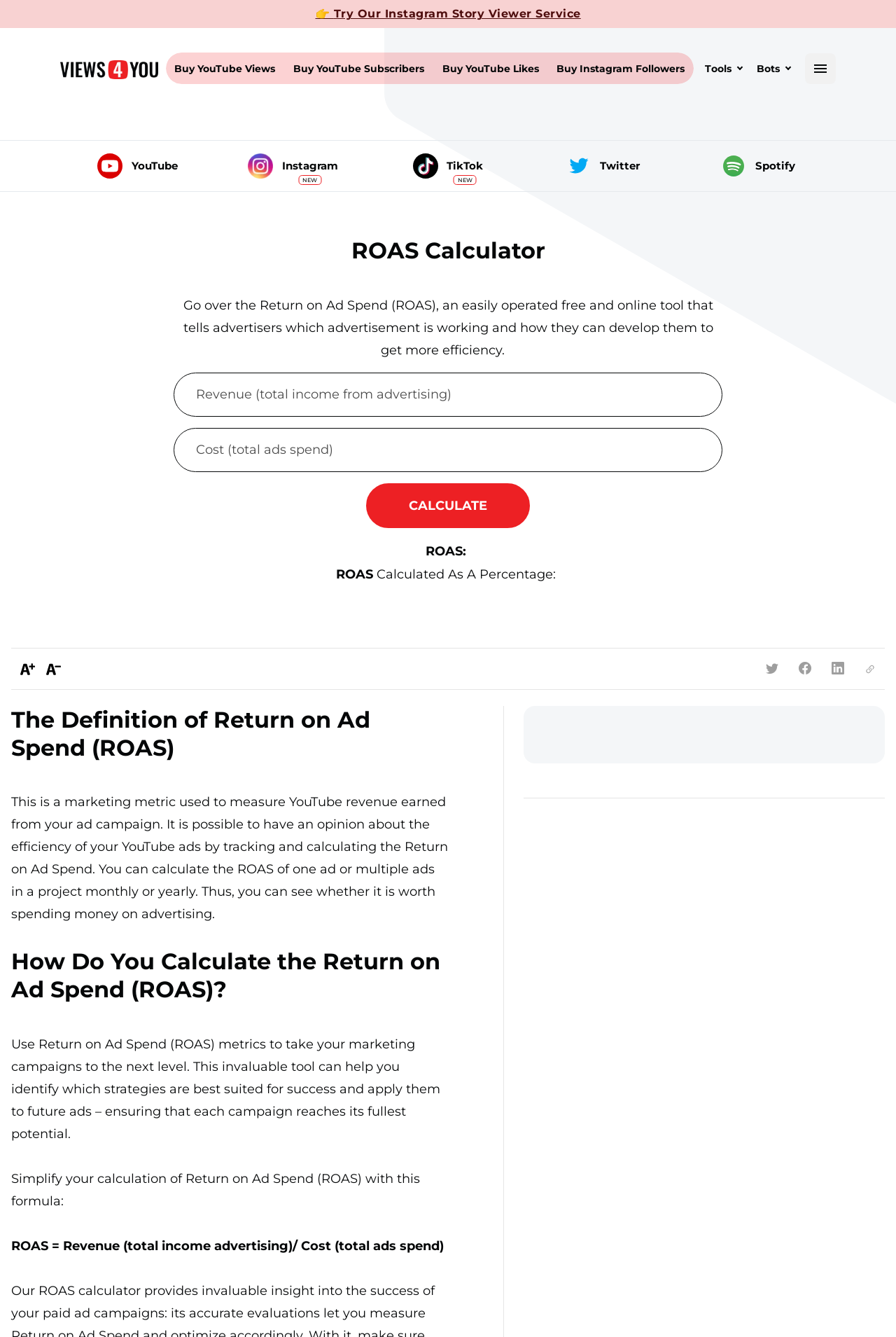What is the position of the 'CALCULATE' button?
Based on the screenshot, give a detailed explanation to answer the question.

The 'CALCULATE' button is located below the input fields for Revenue and Cost, which are used to calculate the ROAS. The button is positioned in a way that allows users to easily access it after entering the required values.